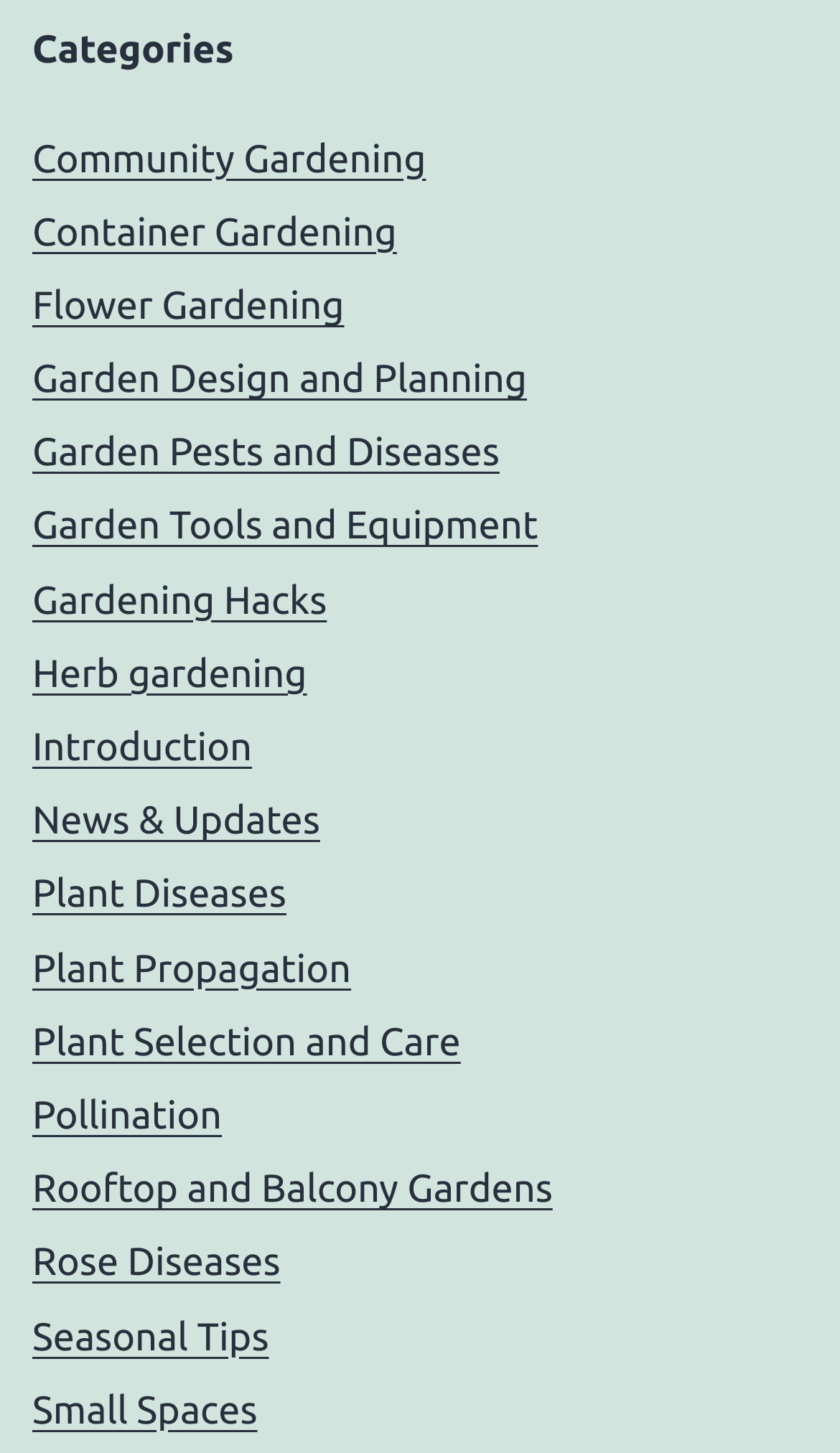Please determine the bounding box coordinates of the section I need to click to accomplish this instruction: "View Garden Design and Planning".

[0.038, 0.246, 0.627, 0.276]